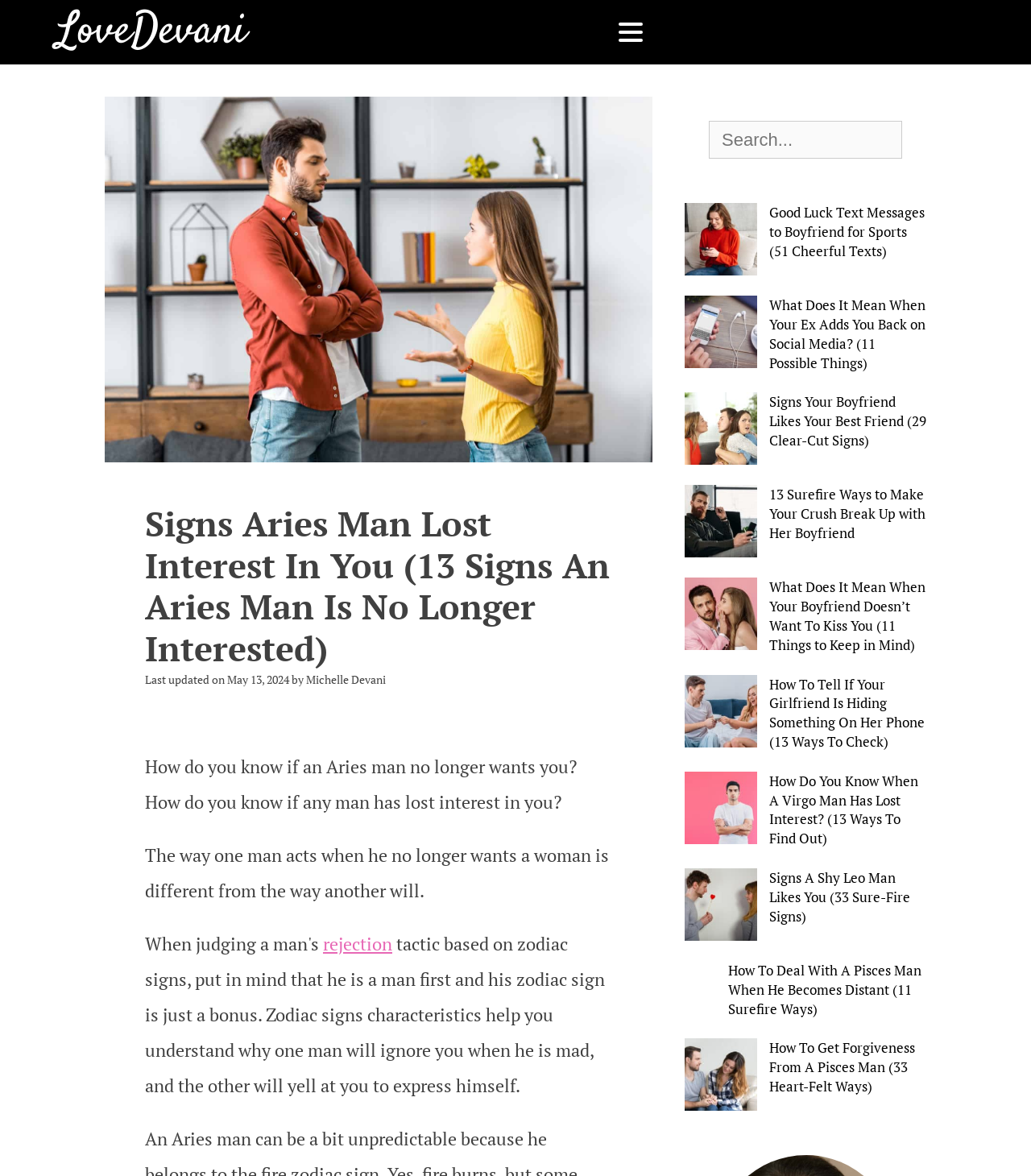Who is the author of this article?
Please use the image to deliver a detailed and complete answer.

The author's name is mentioned in the article, specifically in the section that says 'Last updated on May 13, 2024 by Michelle Devani'.